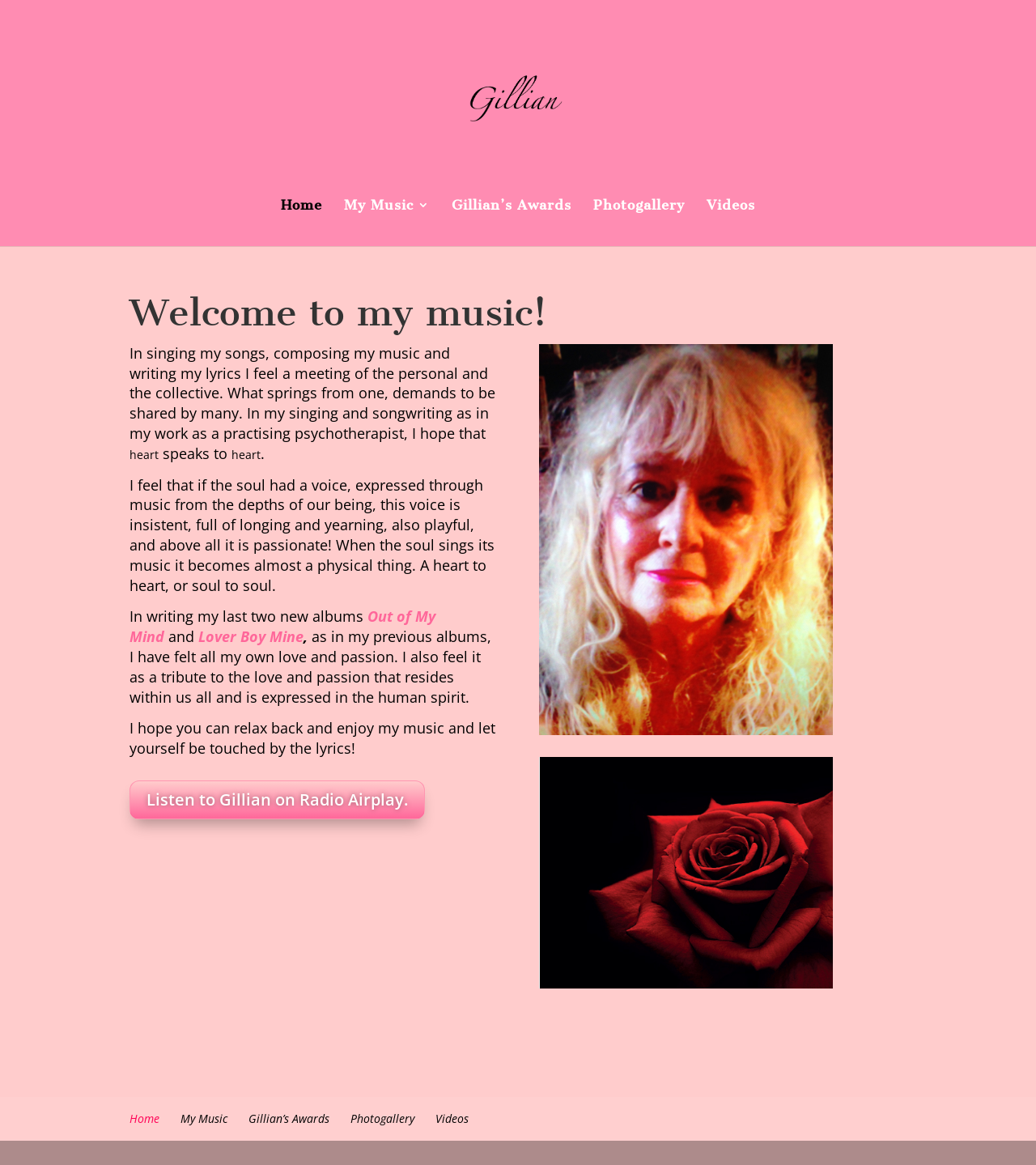Determine the bounding box coordinates of the clickable element necessary to fulfill the instruction: "Listen to Gillian on Radio Airplay". Provide the coordinates as four float numbers within the 0 to 1 range, i.e., [left, top, right, bottom].

[0.125, 0.67, 0.41, 0.703]